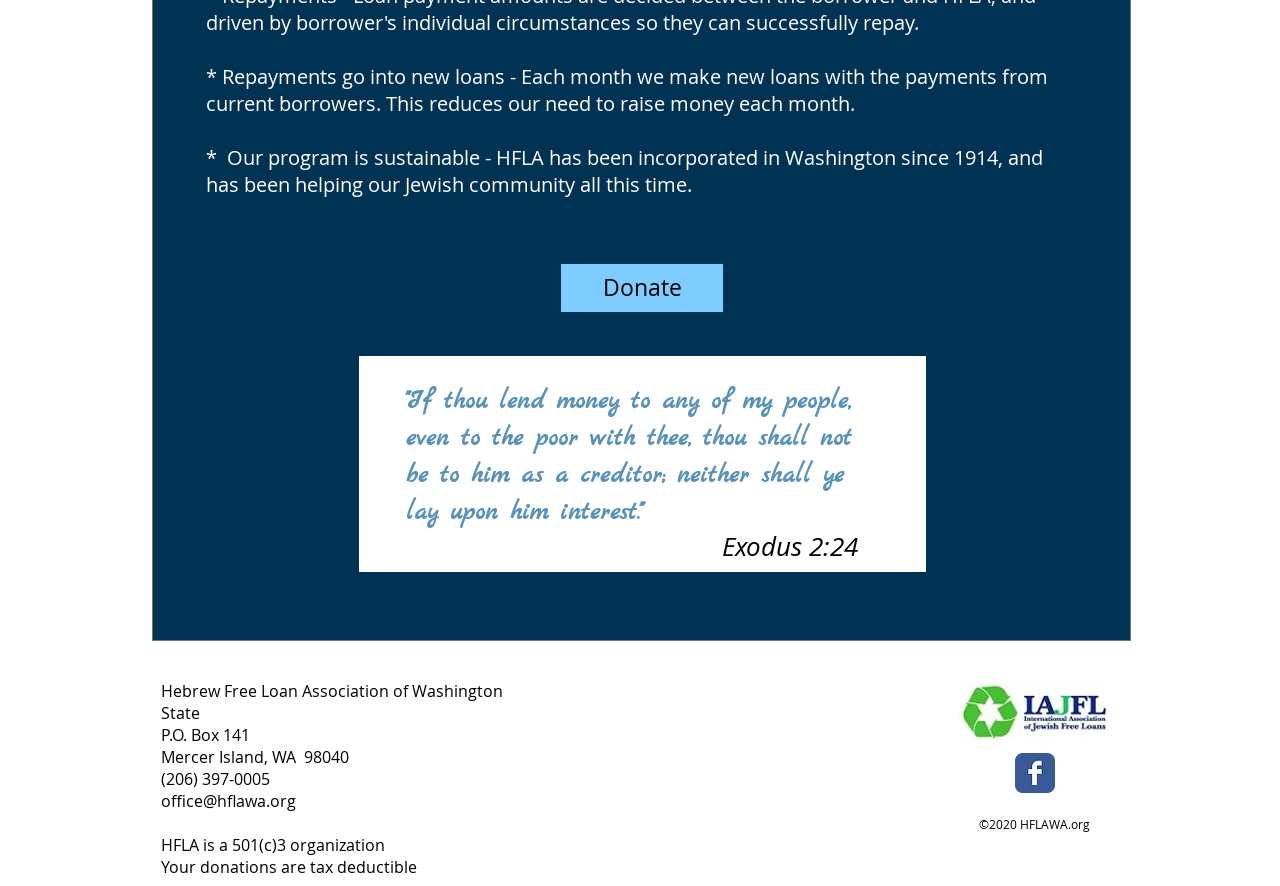Provide the bounding box coordinates of the HTML element this sentence describes: "Donate". The bounding box coordinates consist of four float numbers between 0 and 1, i.e., [left, top, right, bottom].

[0.438, 0.298, 0.565, 0.353]